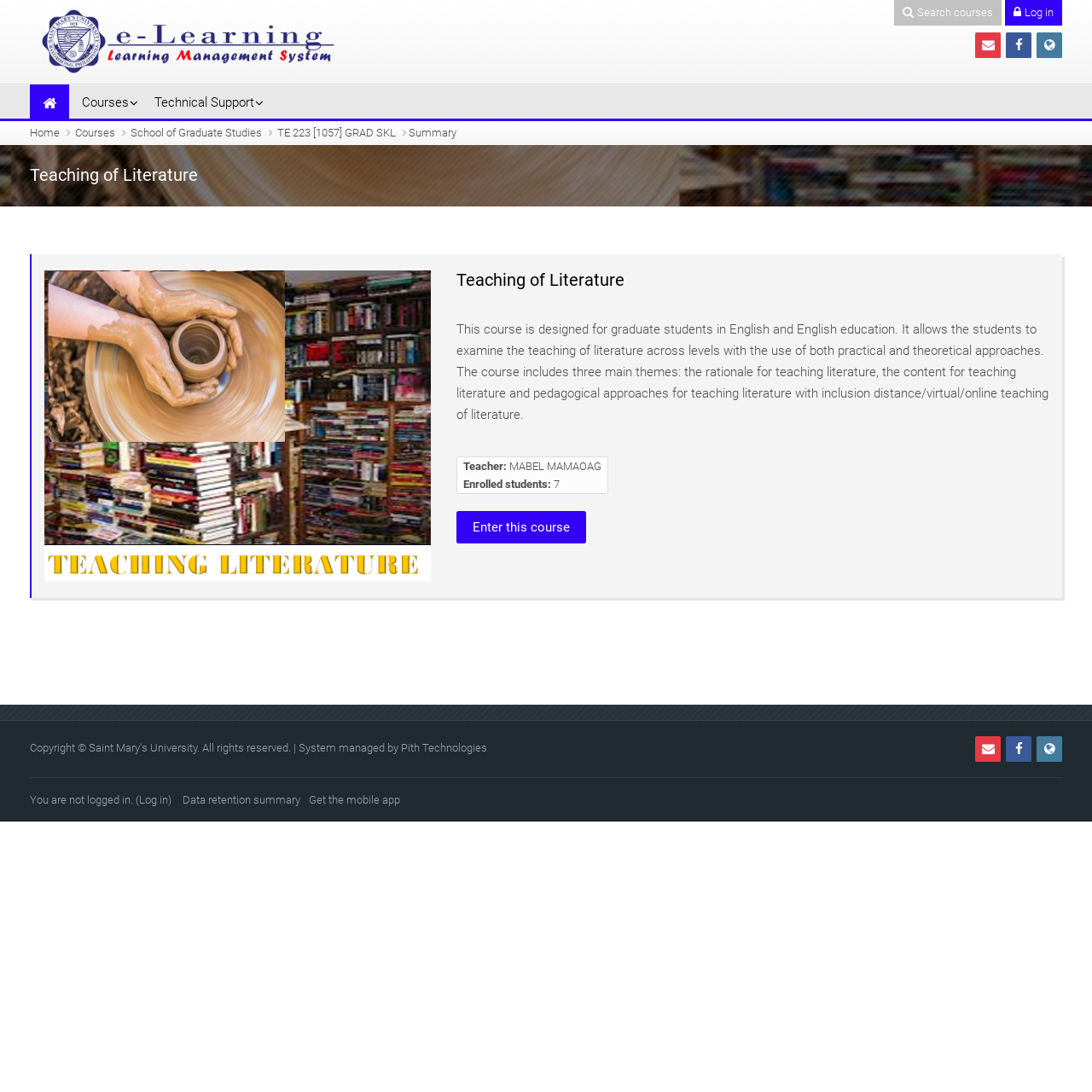Find the bounding box coordinates of the element to click in order to complete this instruction: "Log in". The bounding box coordinates must be four float numbers between 0 and 1, denoted as [left, top, right, bottom].

[0.127, 0.727, 0.154, 0.738]